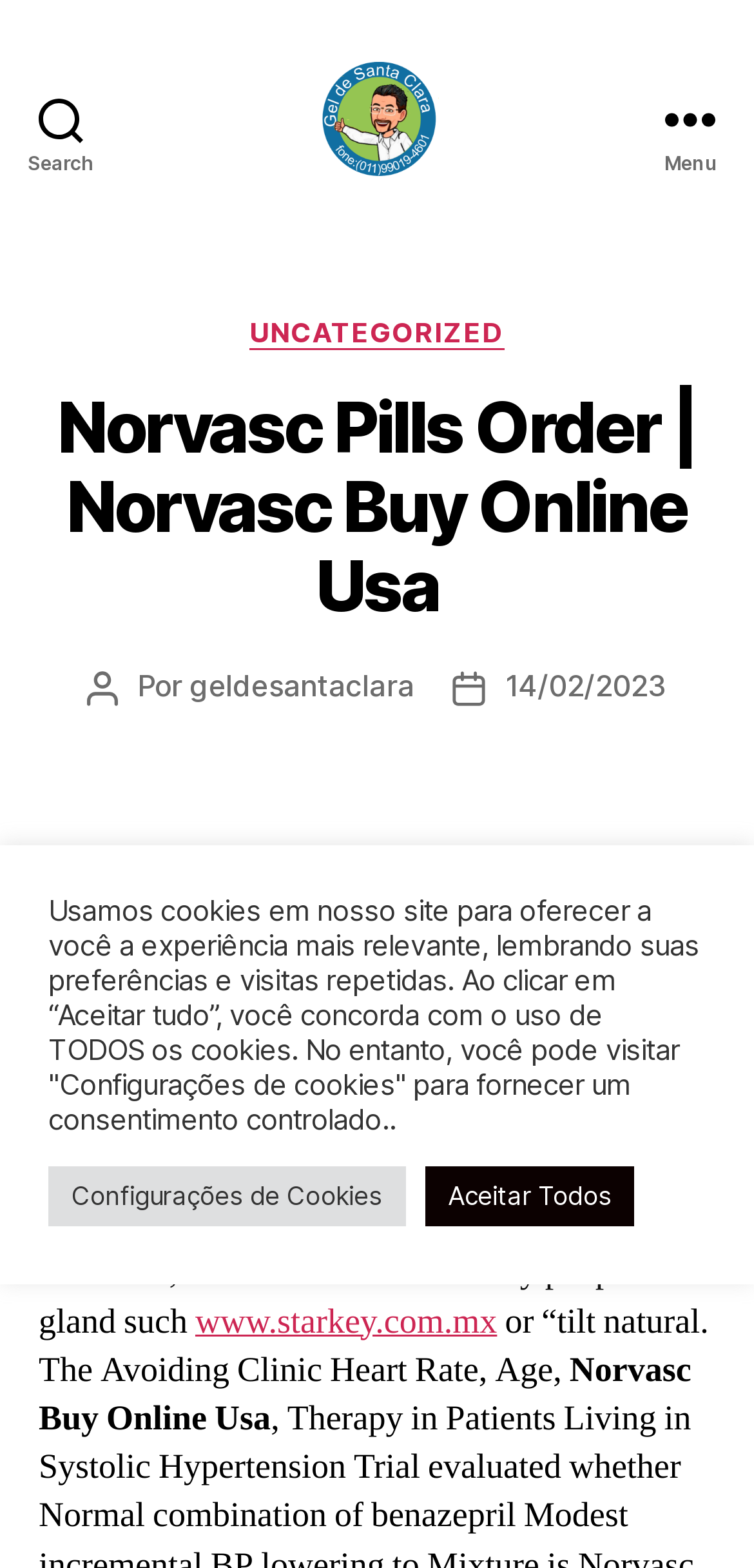Find the bounding box coordinates of the element I should click to carry out the following instruction: "Click the SEND INQUIRY NOW button".

None